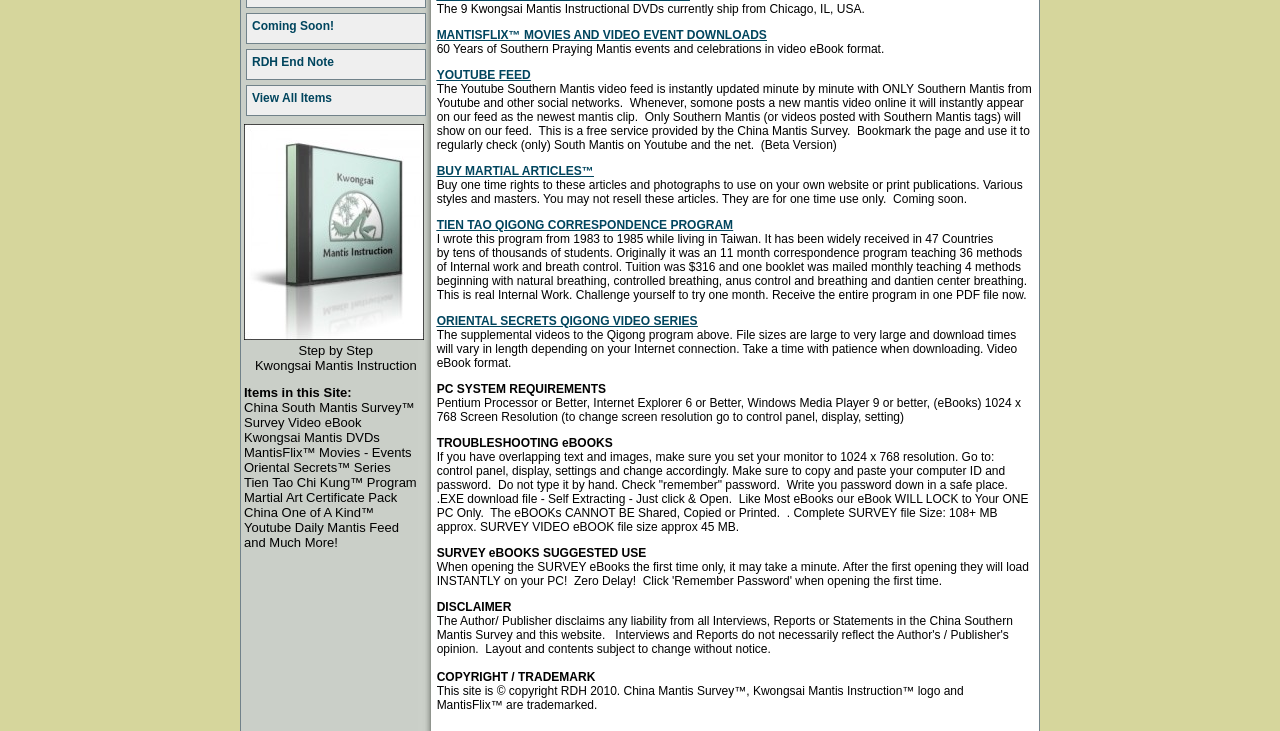Identify and provide the bounding box coordinates of the UI element described: "RDH End Note". The coordinates should be formatted as [left, top, right, bottom], with each number being a float between 0 and 1.

[0.197, 0.075, 0.261, 0.094]